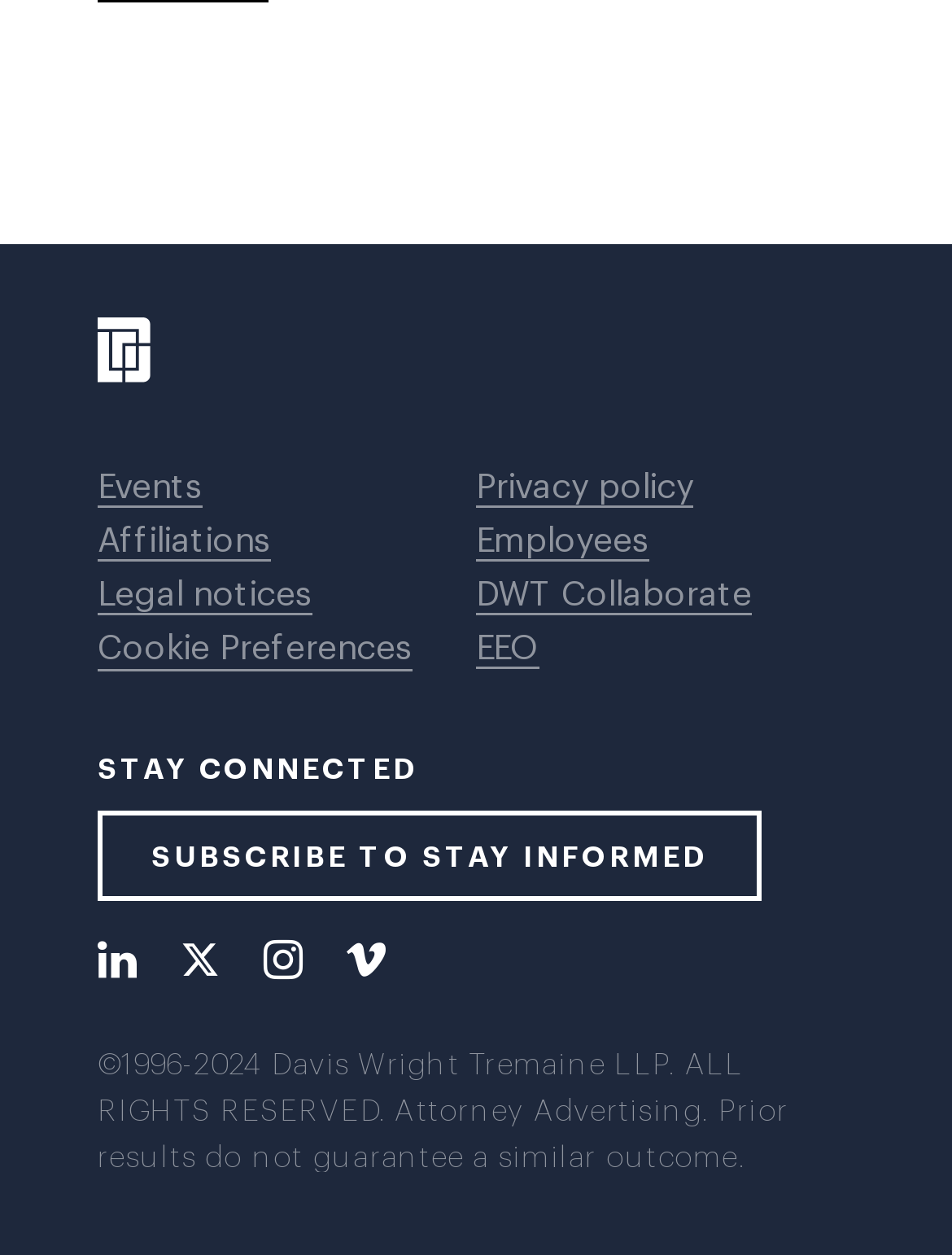What is the name of the law firm?
Respond to the question with a single word or phrase according to the image.

Davis Wright Tremaine LLP